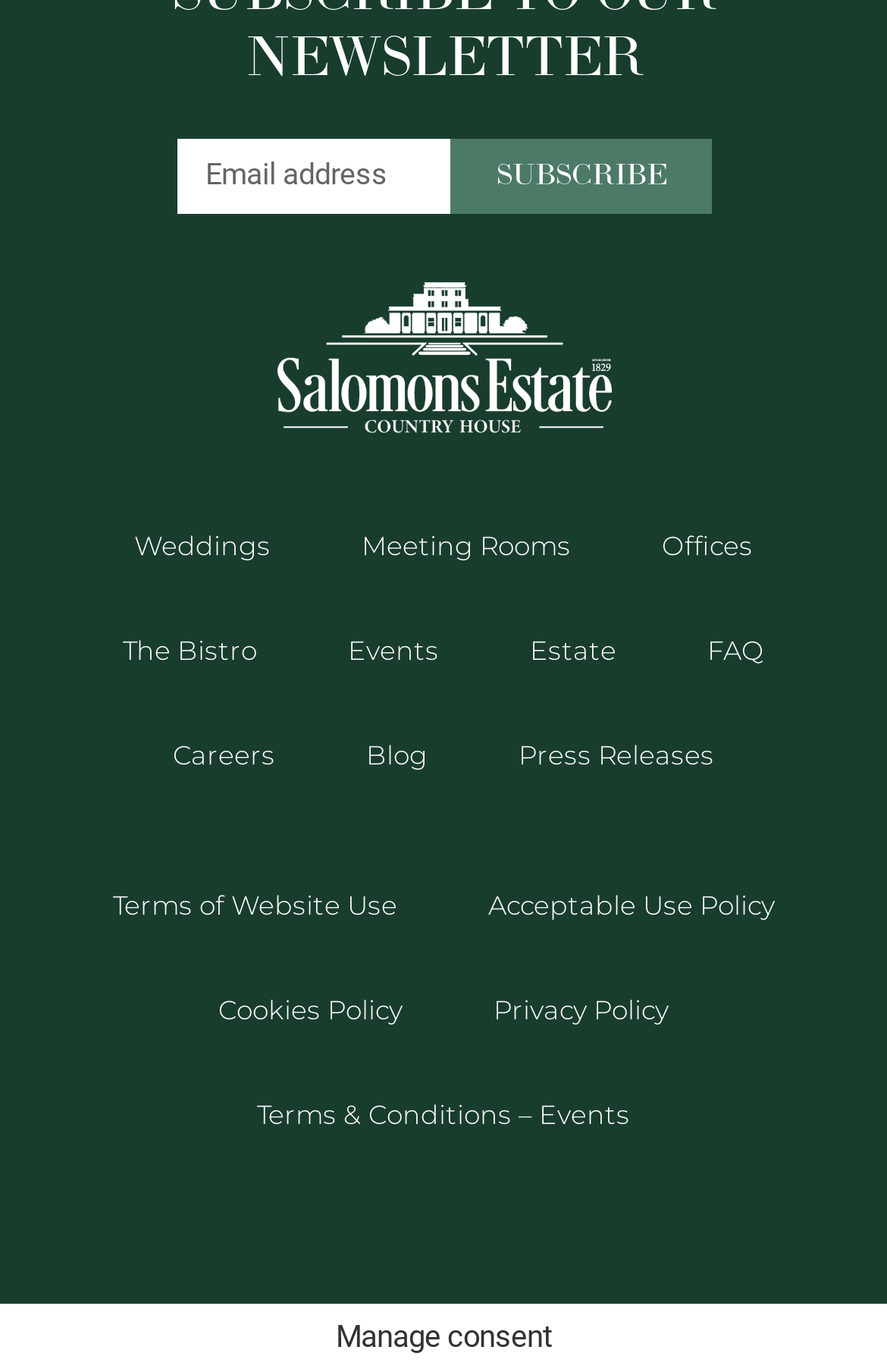Identify the bounding box coordinates of the element that should be clicked to fulfill this task: "Visit Salomons Estate homepage". The coordinates should be provided as four float numbers between 0 and 1, i.e., [left, top, right, bottom].

[0.051, 0.205, 0.949, 0.326]